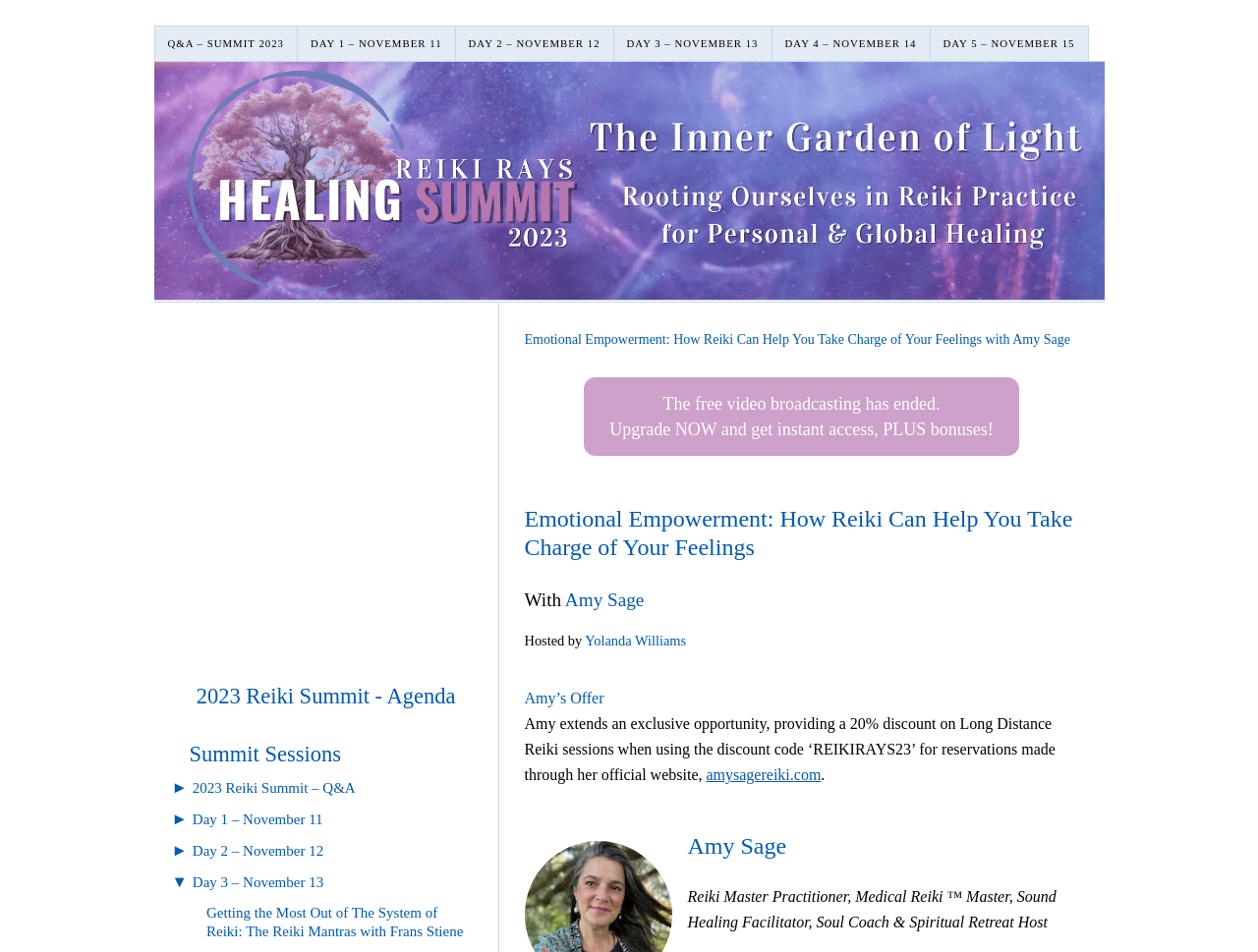Provide a one-word or one-phrase answer to the question:
What is the date of Day 1 of the summit?

November 11